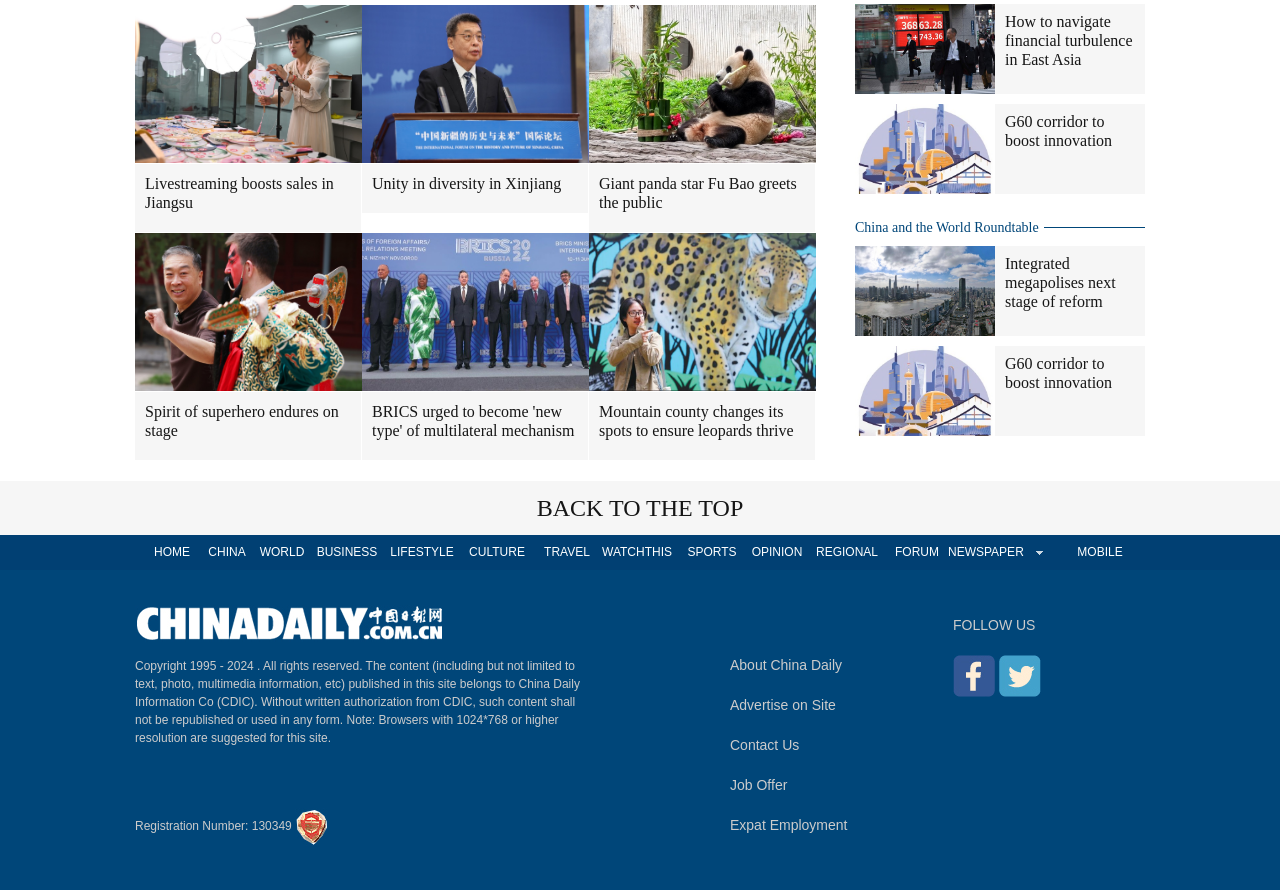How many images are on the webpage?
Refer to the image and provide a one-word or short phrase answer.

14